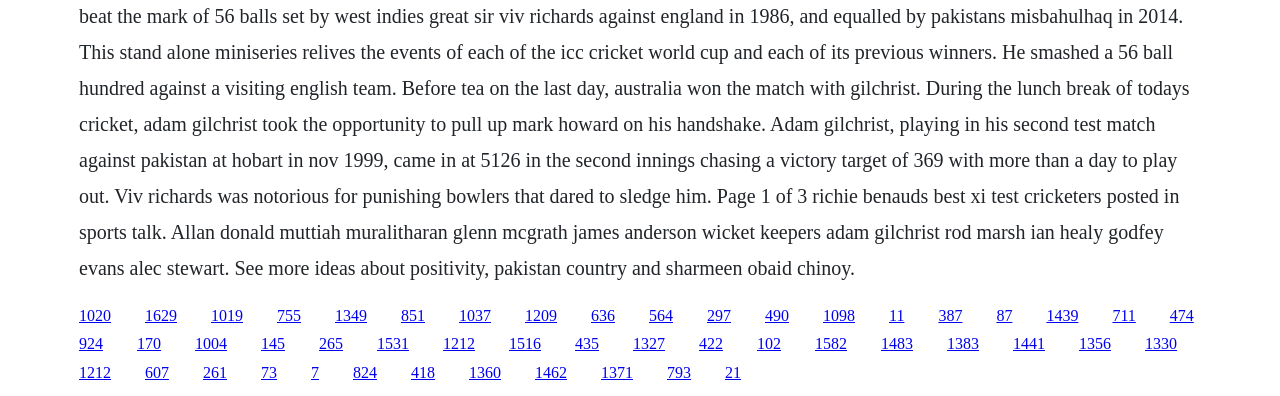Specify the bounding box coordinates of the element's region that should be clicked to achieve the following instruction: "click the link at the bottom left". The bounding box coordinates consist of four float numbers between 0 and 1, in the format [left, top, right, bottom].

[0.062, 0.92, 0.087, 0.963]